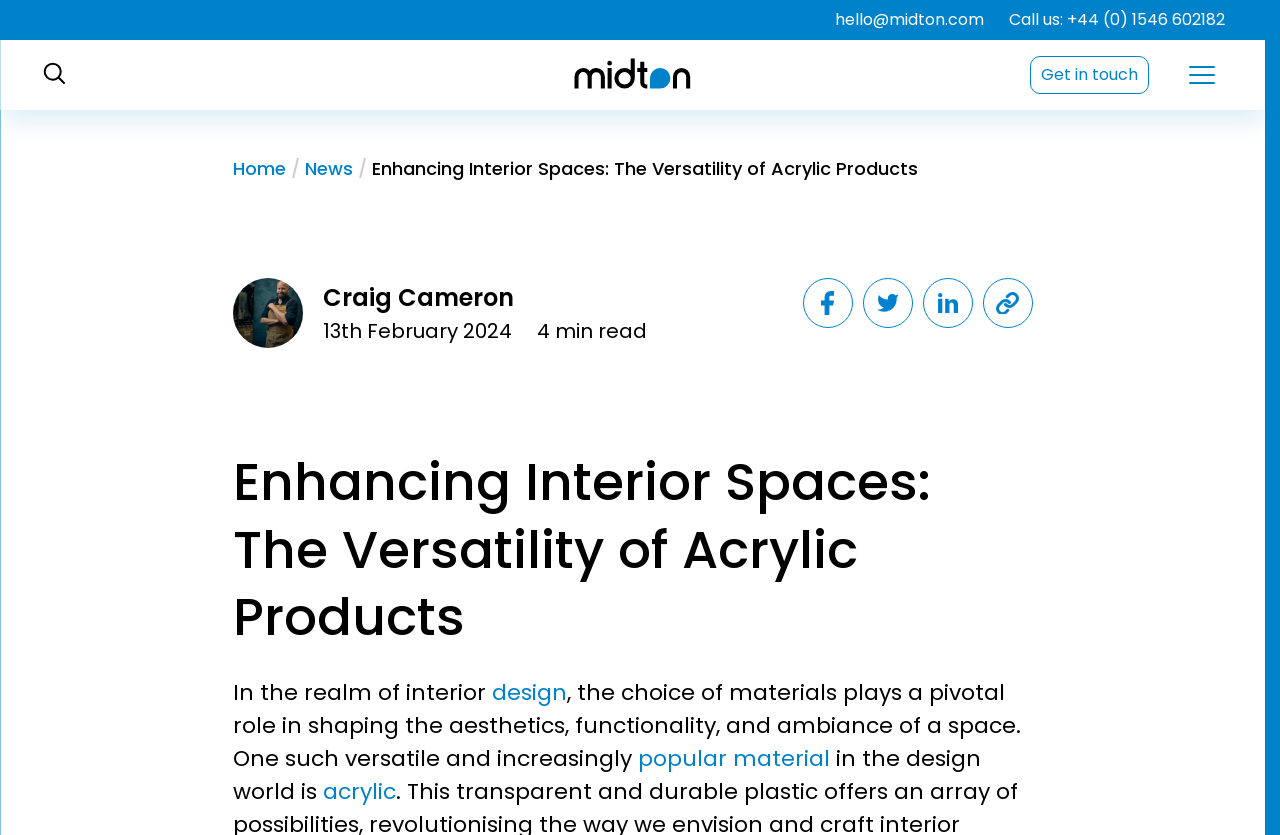Please predict the bounding box coordinates of the element's region where a click is necessary to complete the following instruction: "Share on Facebook". The coordinates should be represented by four float numbers between 0 and 1, i.e., [left, top, right, bottom].

[0.627, 0.333, 0.666, 0.393]